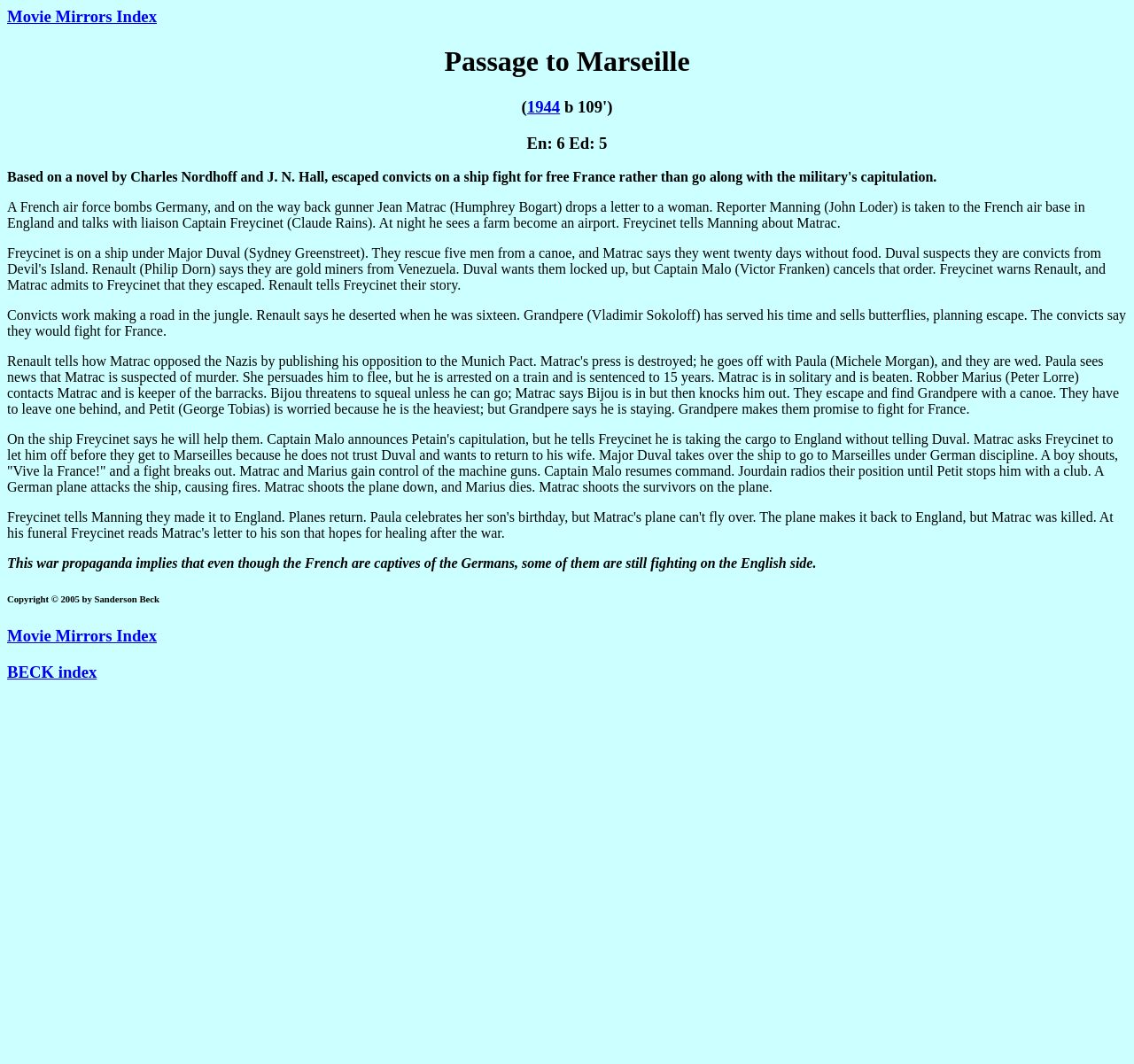Please identify and generate the text content of the webpage's main heading.

Passage to Marseille